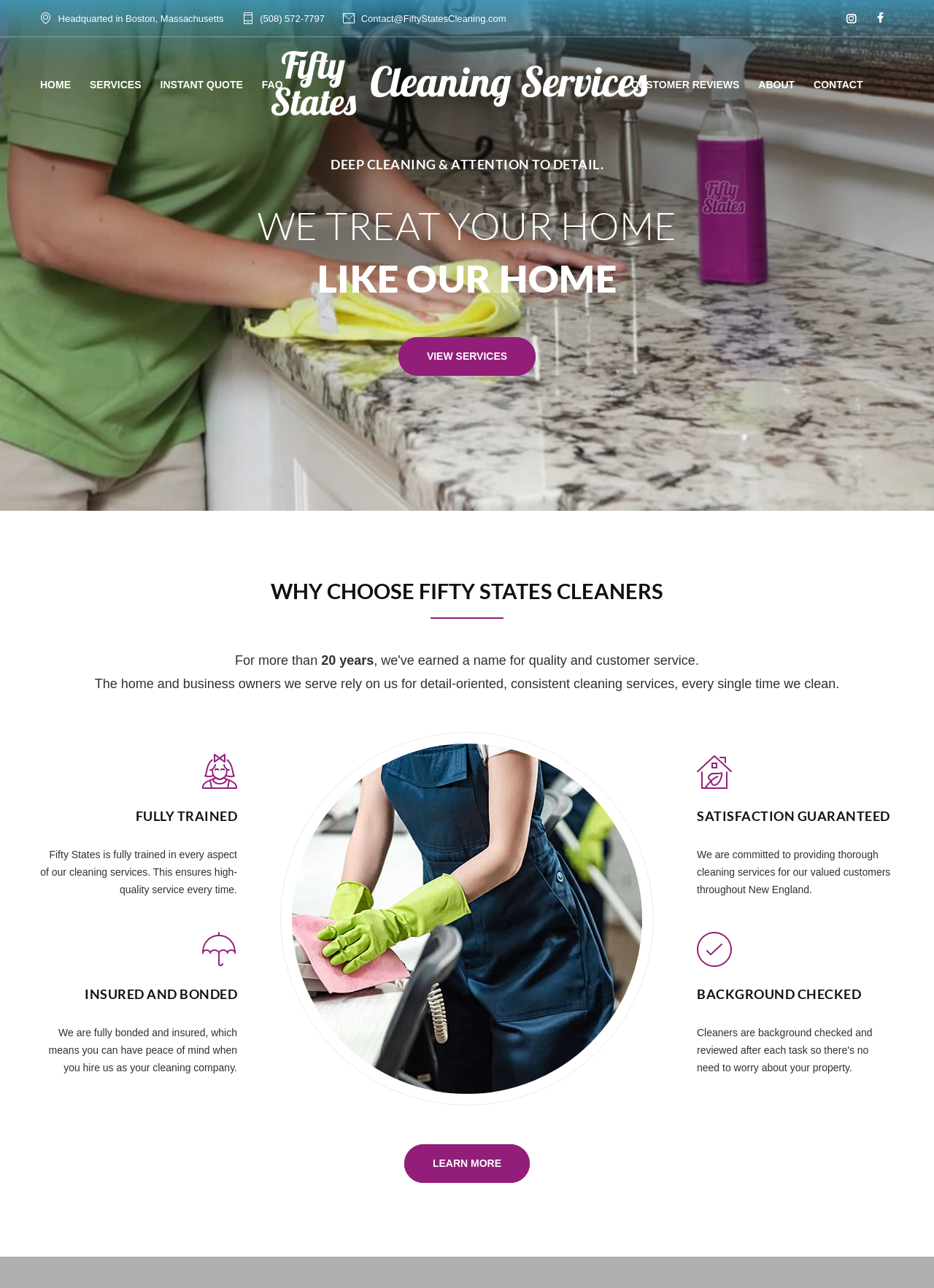Locate the bounding box coordinates of the area to click to fulfill this instruction: "Click on the 'Log in' button". The bounding box should be presented as four float numbers between 0 and 1, in the order [left, top, right, bottom].

None